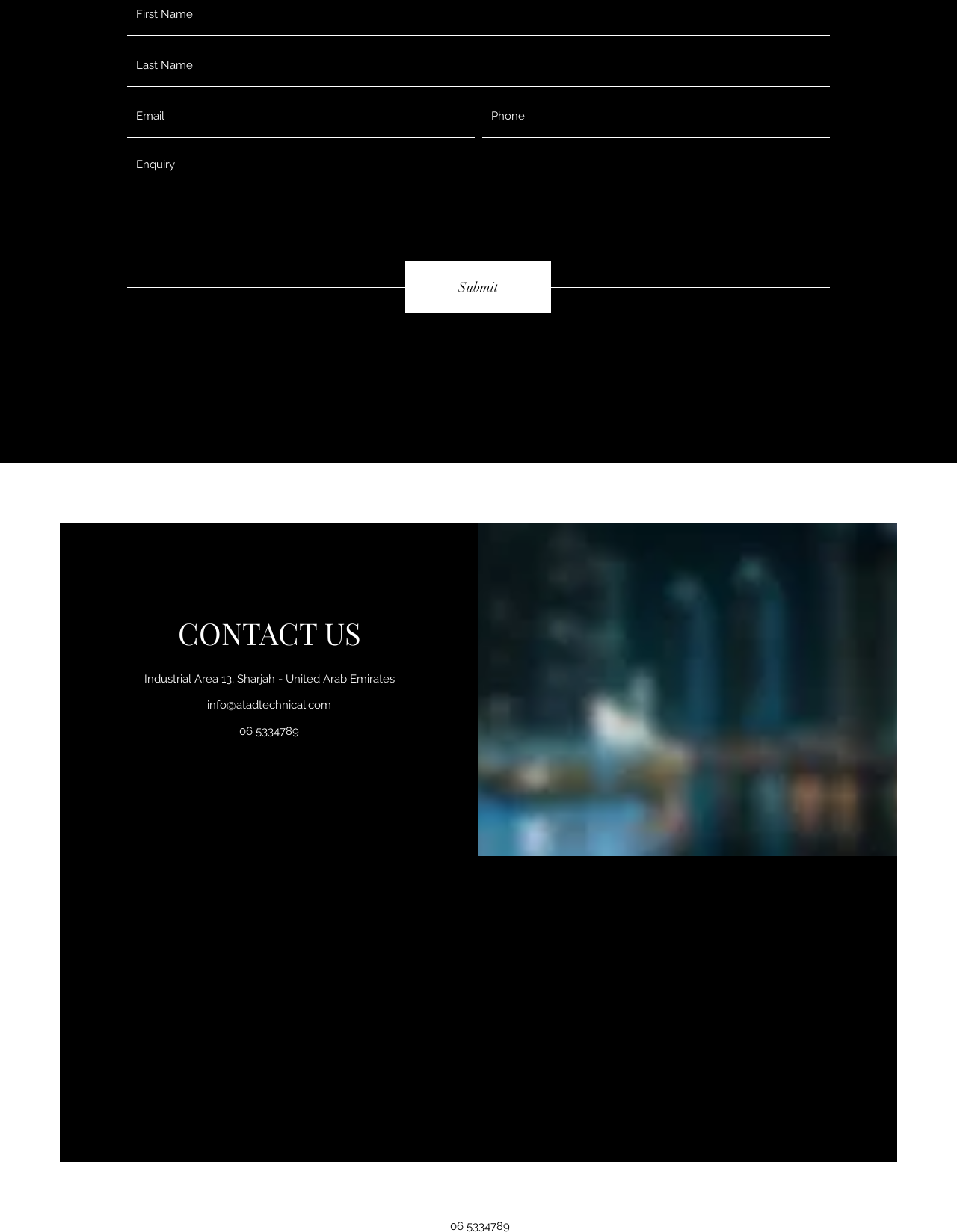What is the company's phone number?
Please provide a single word or phrase as your answer based on the image.

06 5334789